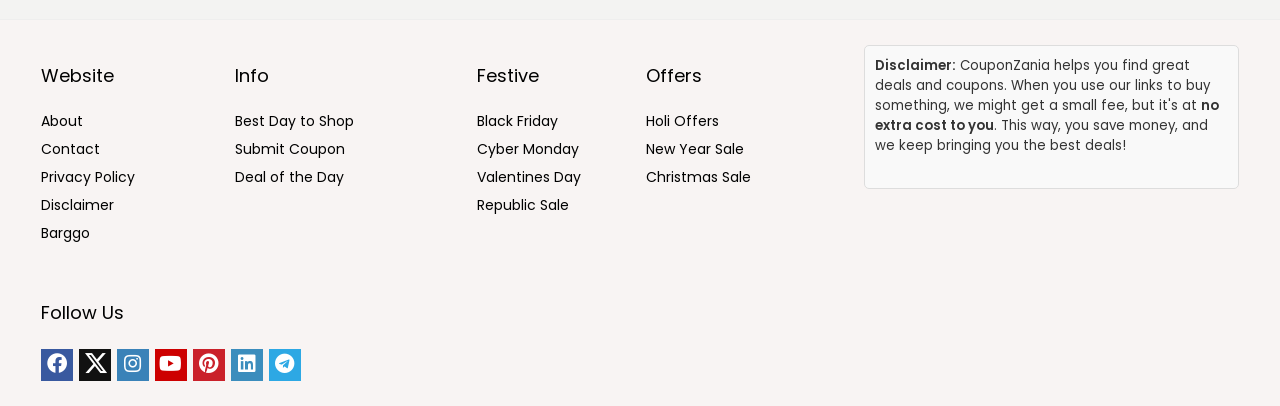What social media platforms can users follow the website on?
Based on the image, give a one-word or short phrase answer.

Multiple platforms